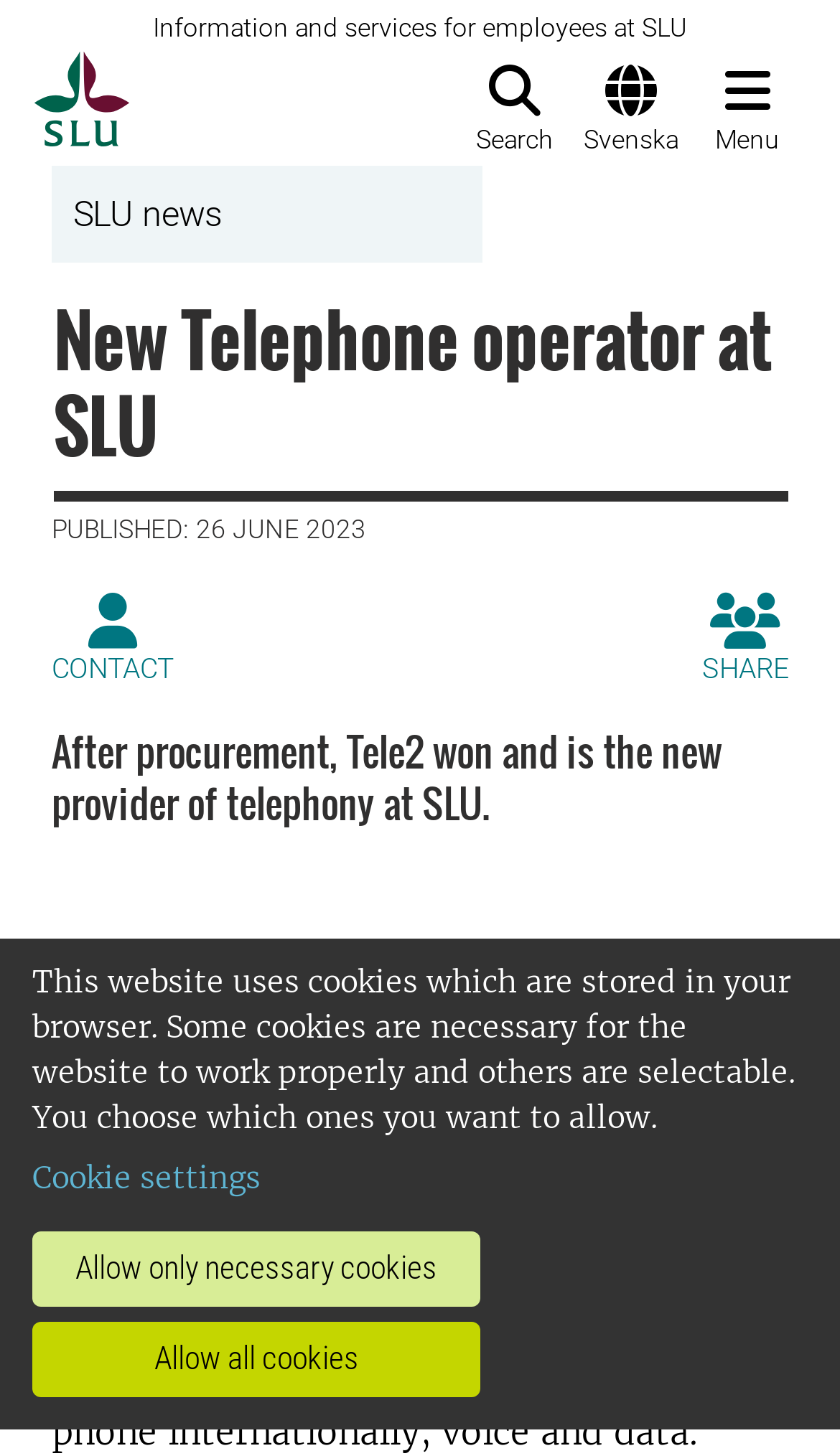Determine the bounding box coordinates in the format (top-left x, top-left y, bottom-right x, bottom-right y). Ensure all values are floating point numbers between 0 and 1. Identify the bounding box of the UI element described by: Cookie settings

[0.038, 0.794, 0.31, 0.825]